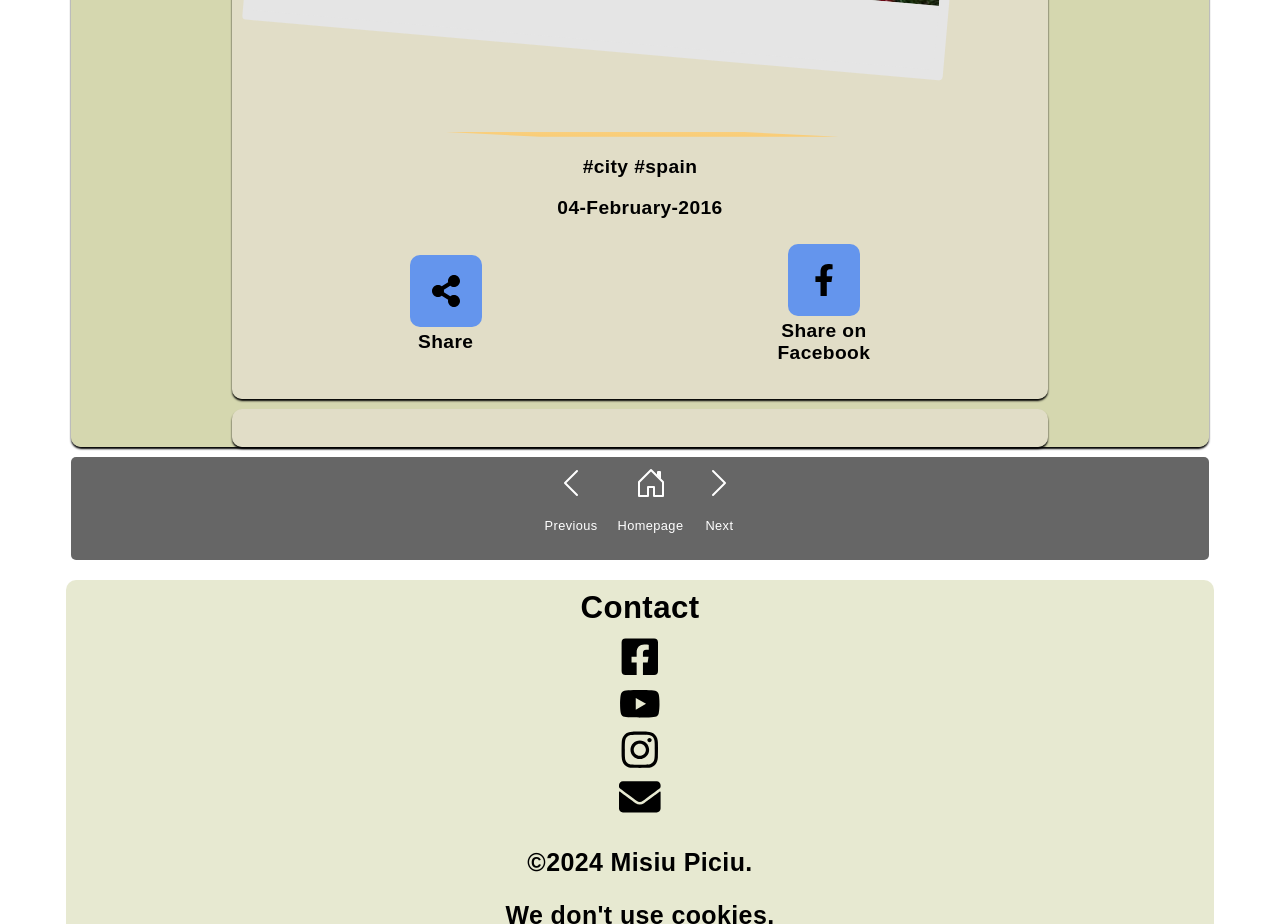What are the navigation options?
Please provide a single word or phrase as your answer based on the image.

Previous, Homepage, Next